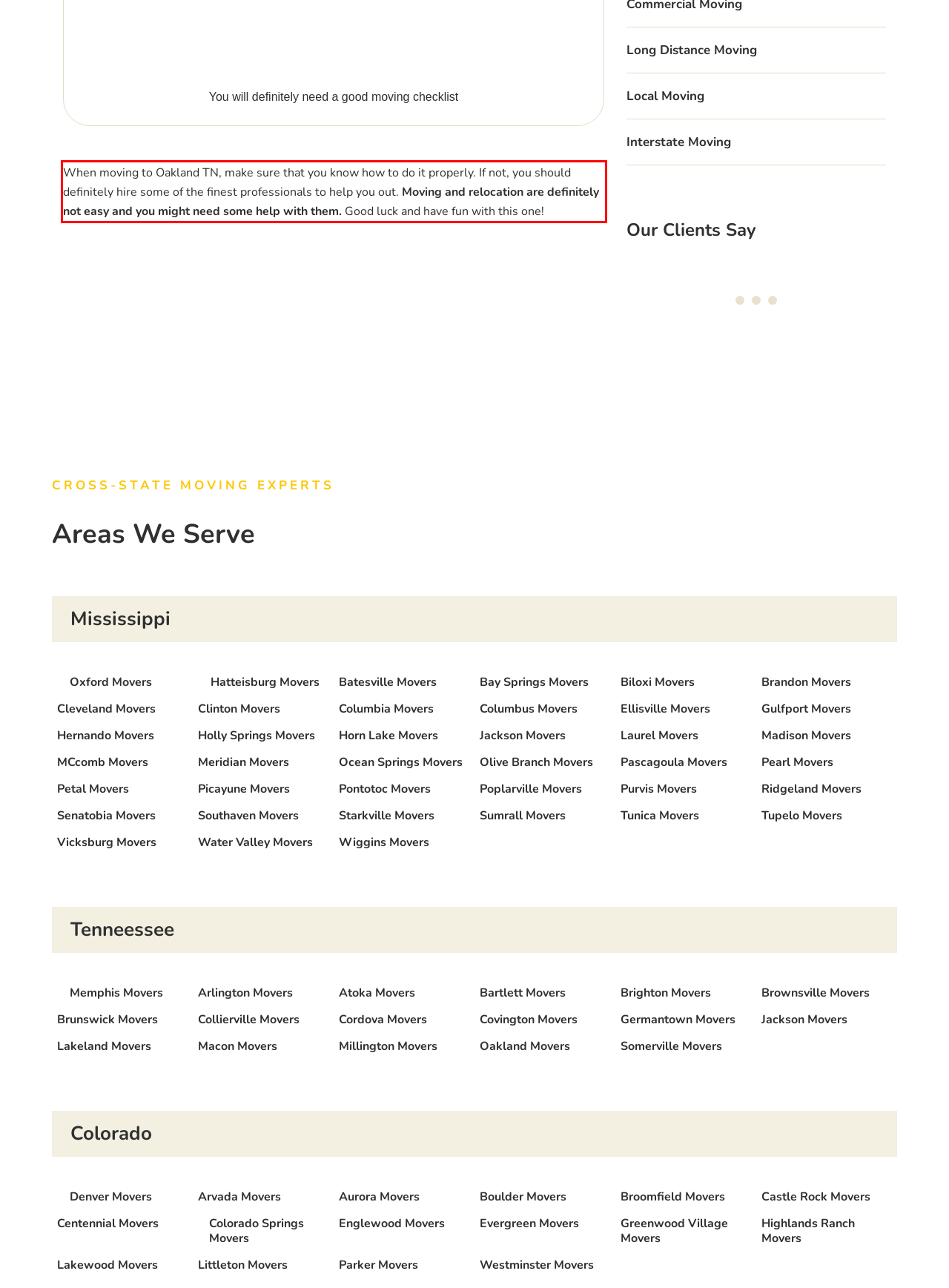You are looking at a screenshot of a webpage with a red rectangle bounding box. Use OCR to identify and extract the text content found inside this red bounding box.

When moving to Oakland TN, make sure that you know how to do it properly. If not, you should definitely hire some of the finest professionals to help you out. Moving and relocation are definitely not easy and you might need some help with them. Good luck and have fun with this one!